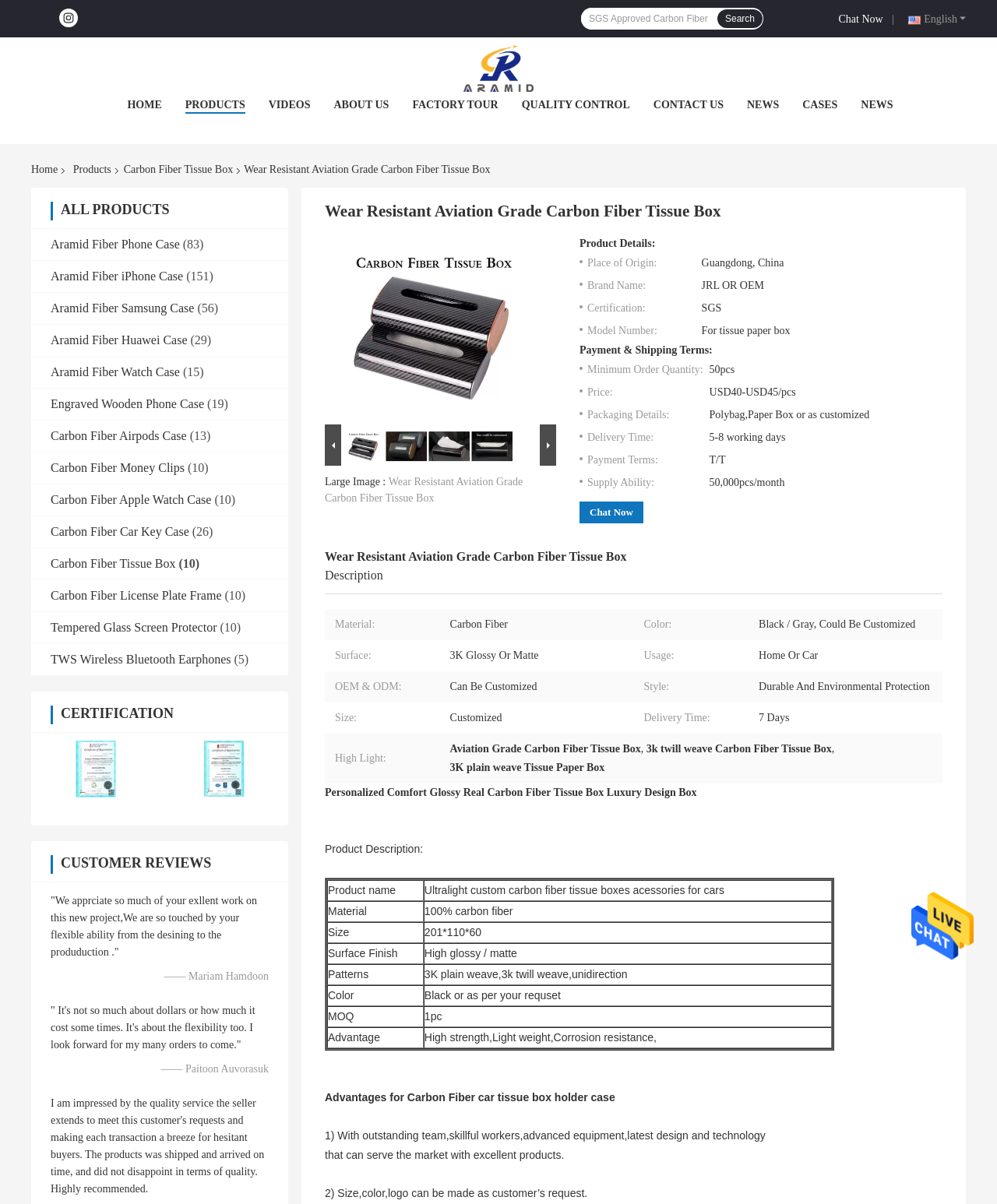Generate the text of the webpage's primary heading.

Wear Resistant Aviation Grade Carbon Fiber Tissue Box